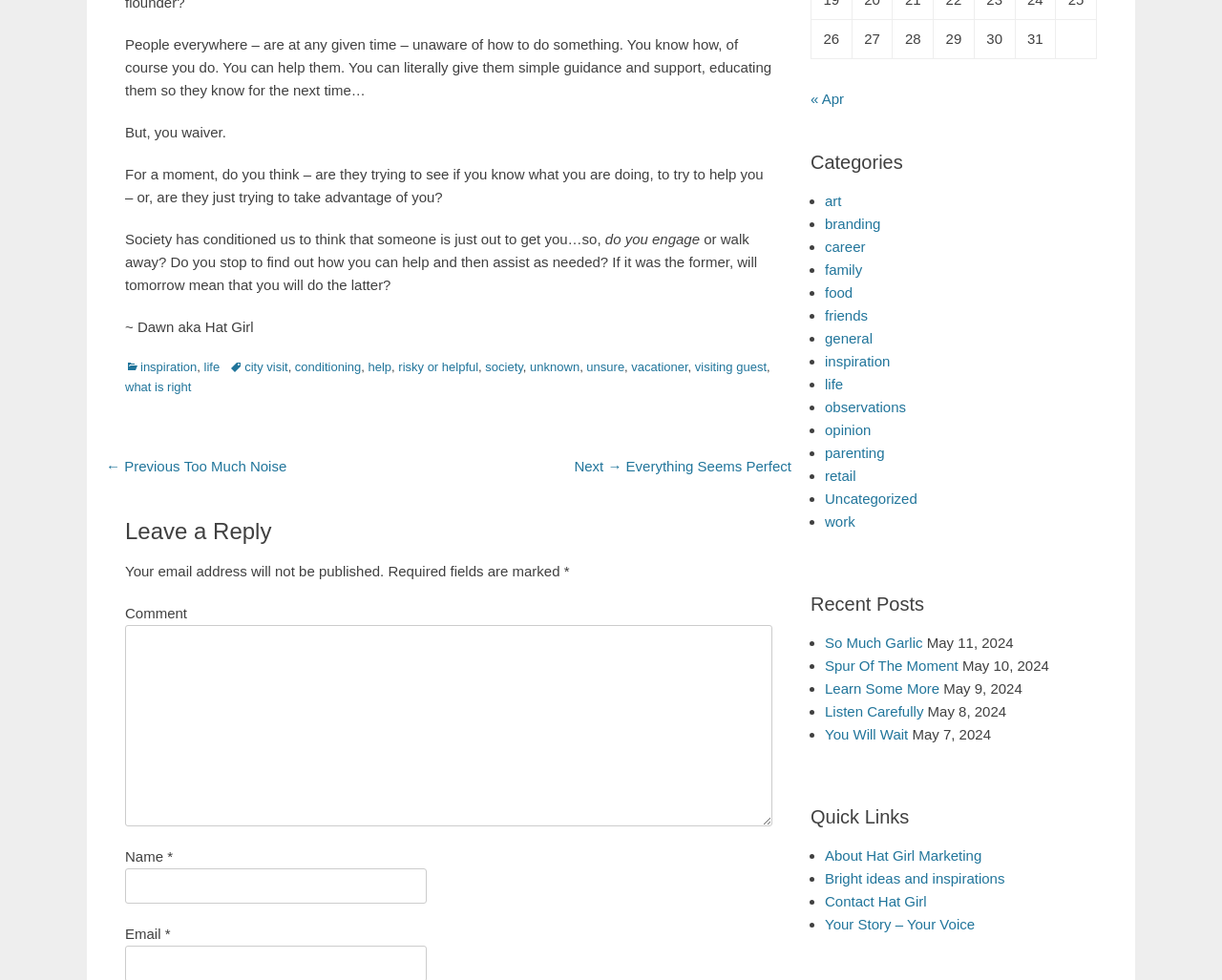Identify the bounding box coordinates of the clickable section necessary to follow the following instruction: "Click on the 'Next post: Everything Seems Perfect' link". The coordinates should be presented as four float numbers from 0 to 1, i.e., [left, top, right, bottom].

[0.47, 0.467, 0.648, 0.484]